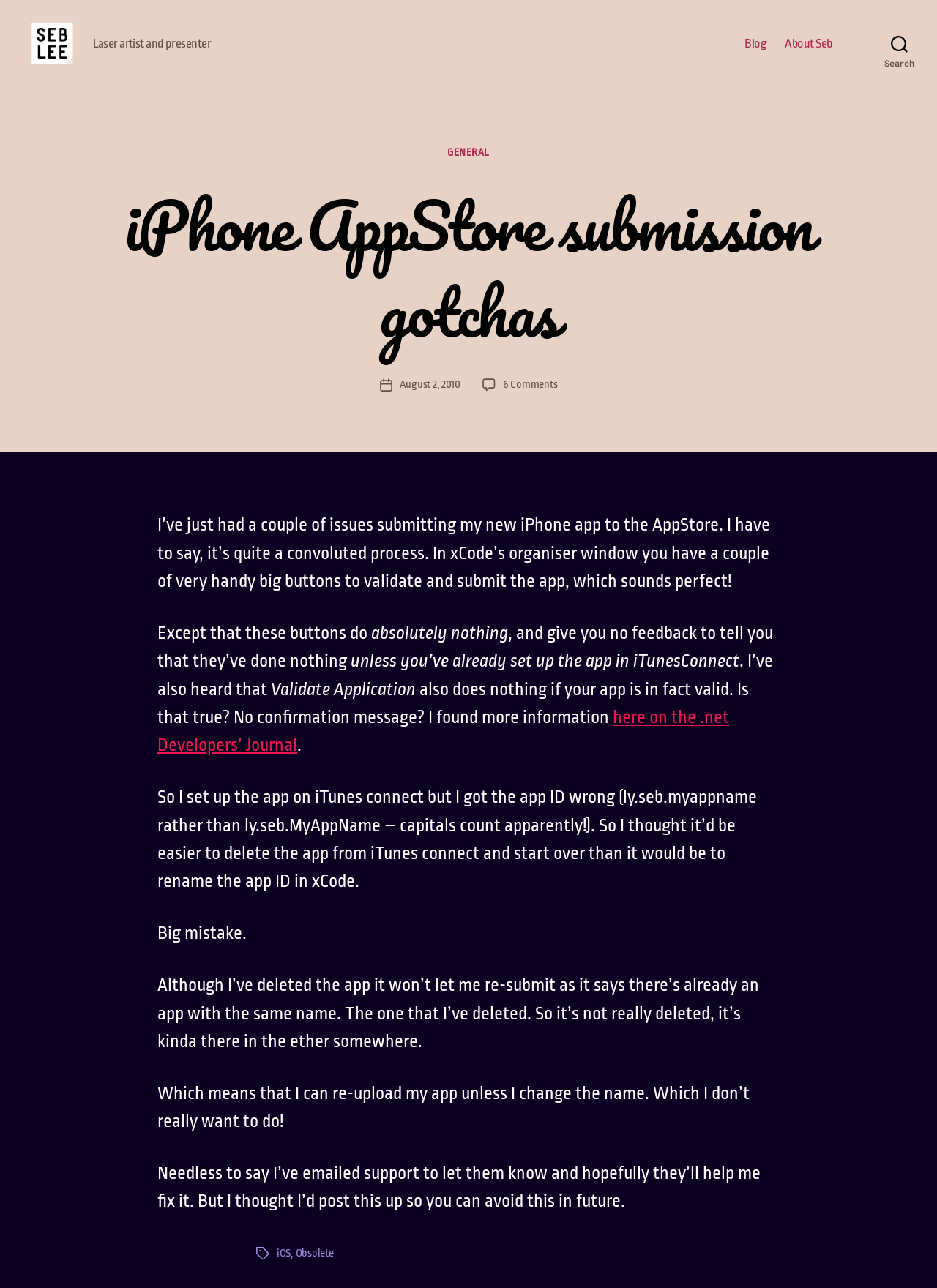Please identify the coordinates of the bounding box for the clickable region that will accomplish this instruction: "View the 'About Seb' page".

[0.838, 0.035, 0.888, 0.048]